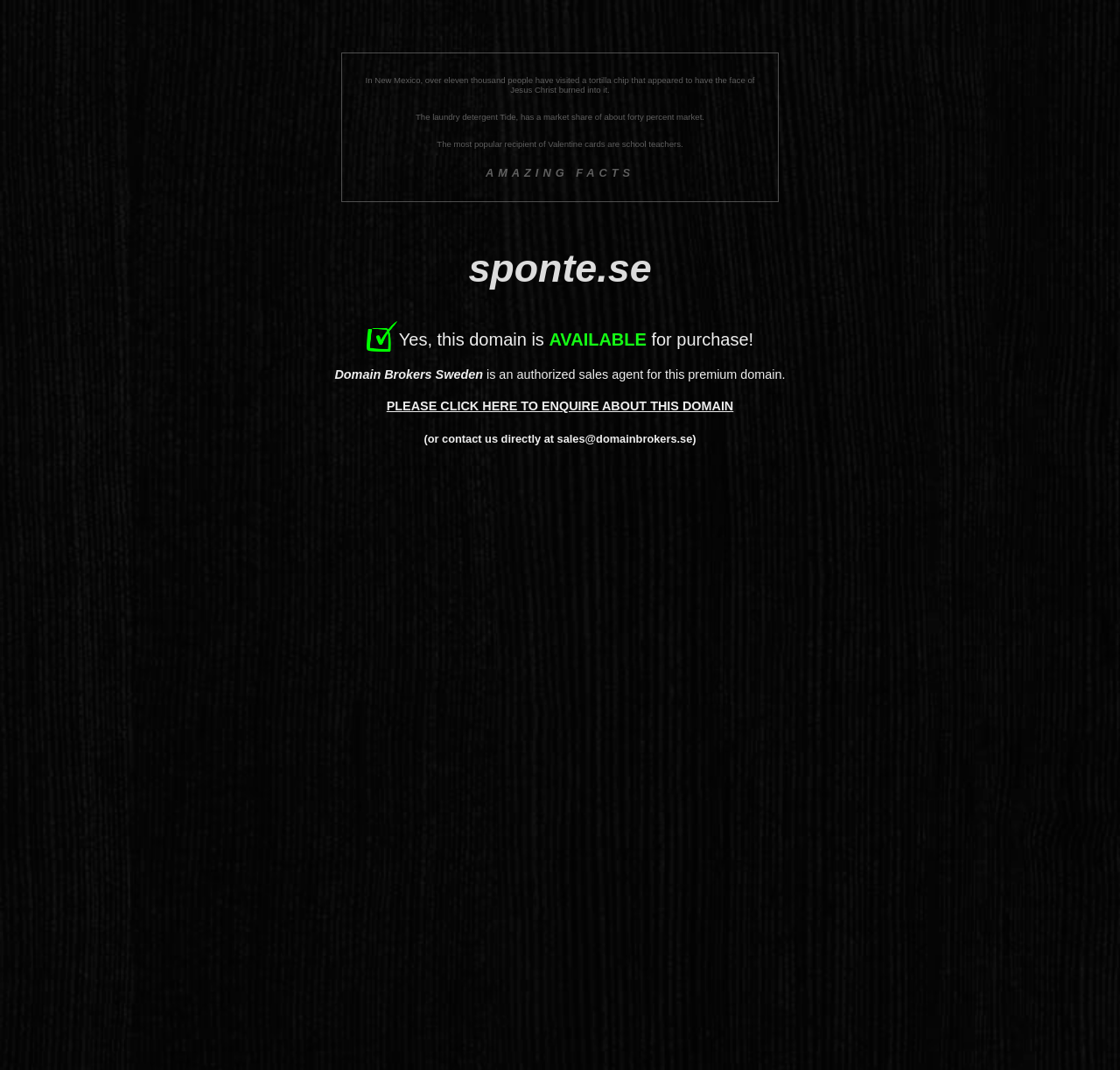What is the contact email for direct inquiries?
Based on the screenshot, respond with a single word or phrase.

sales@domainbrokers.se